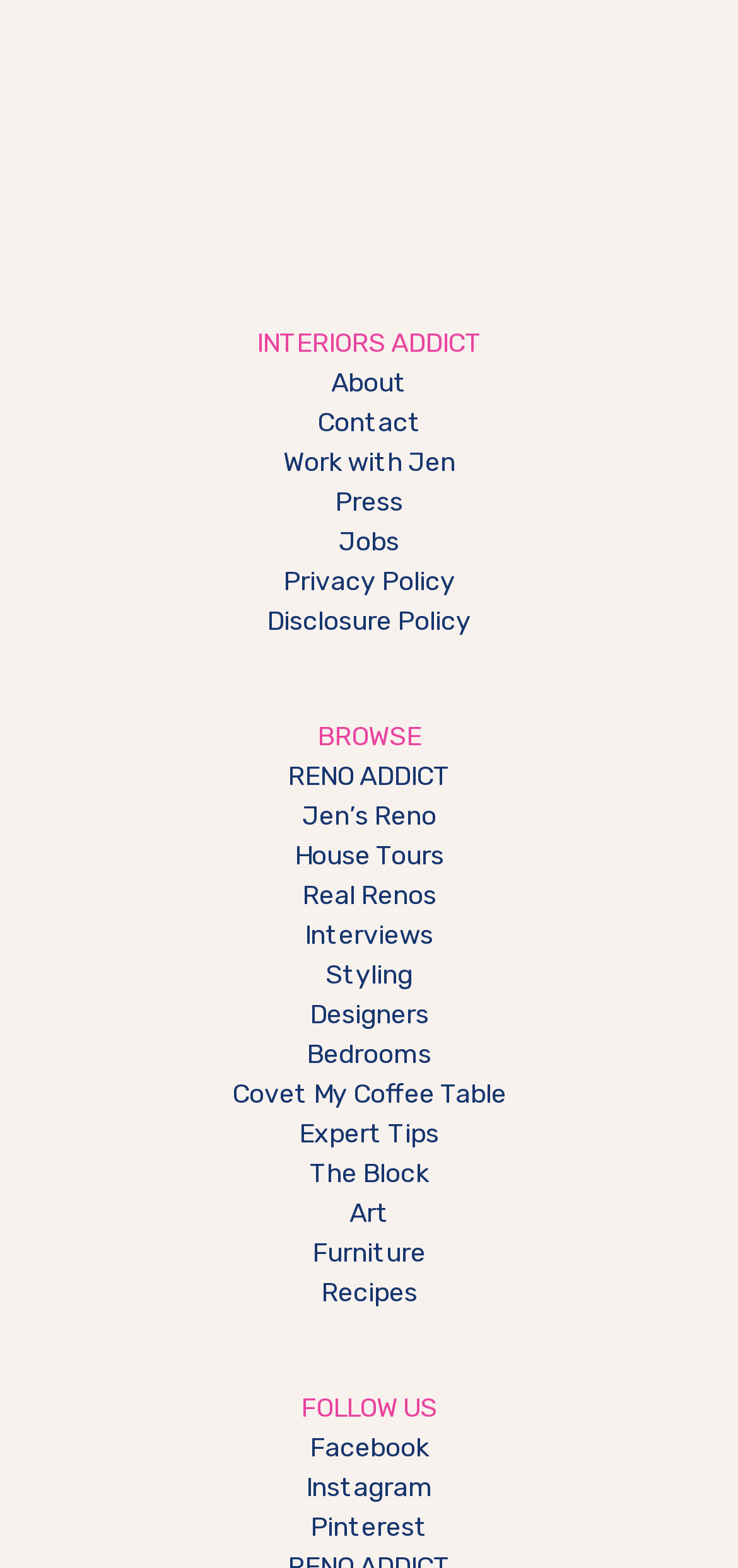Find the bounding box coordinates of the area to click in order to follow the instruction: "Search for something".

None